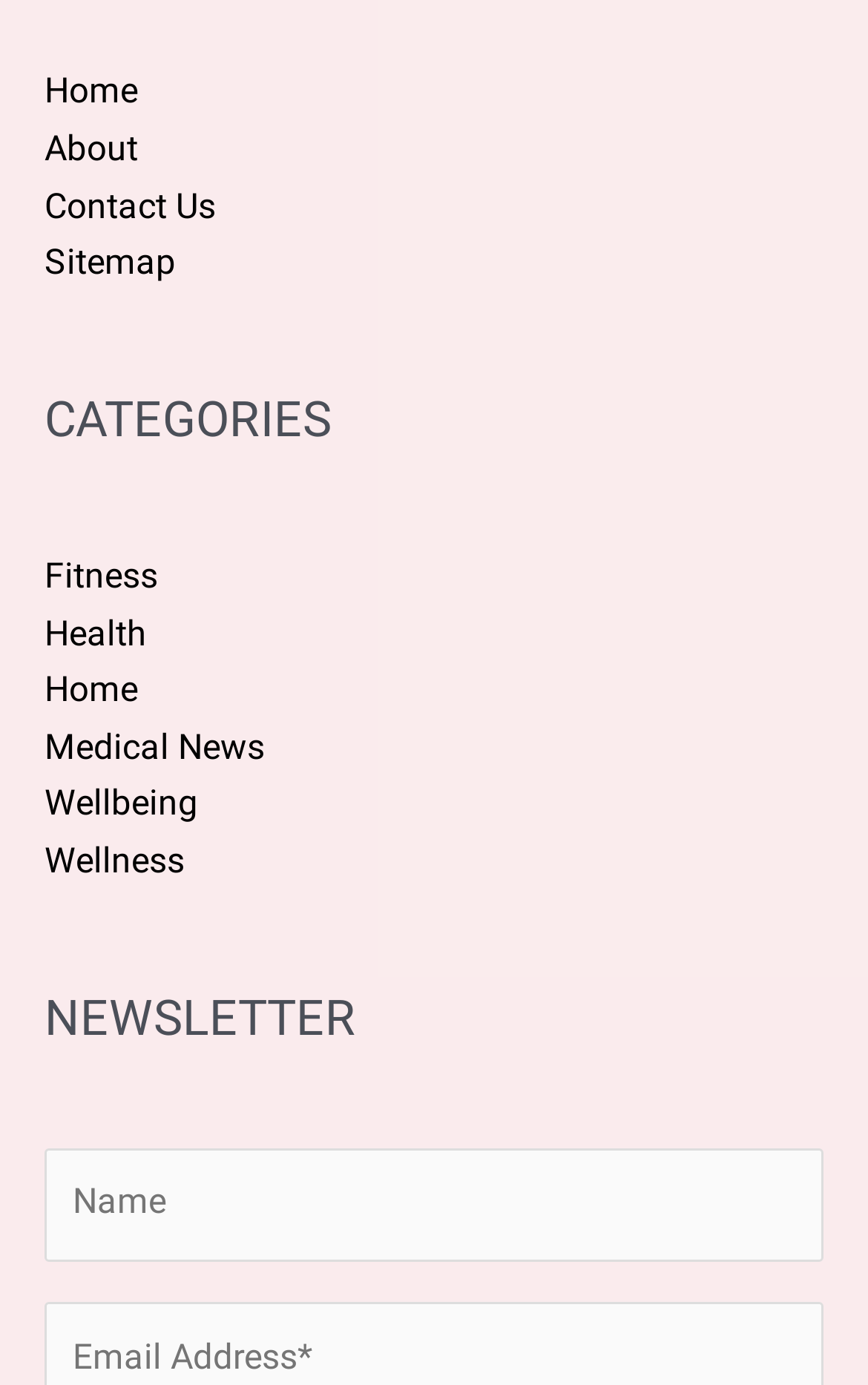What is the purpose of the textbox? Based on the image, give a response in one word or a short phrase.

To enter name